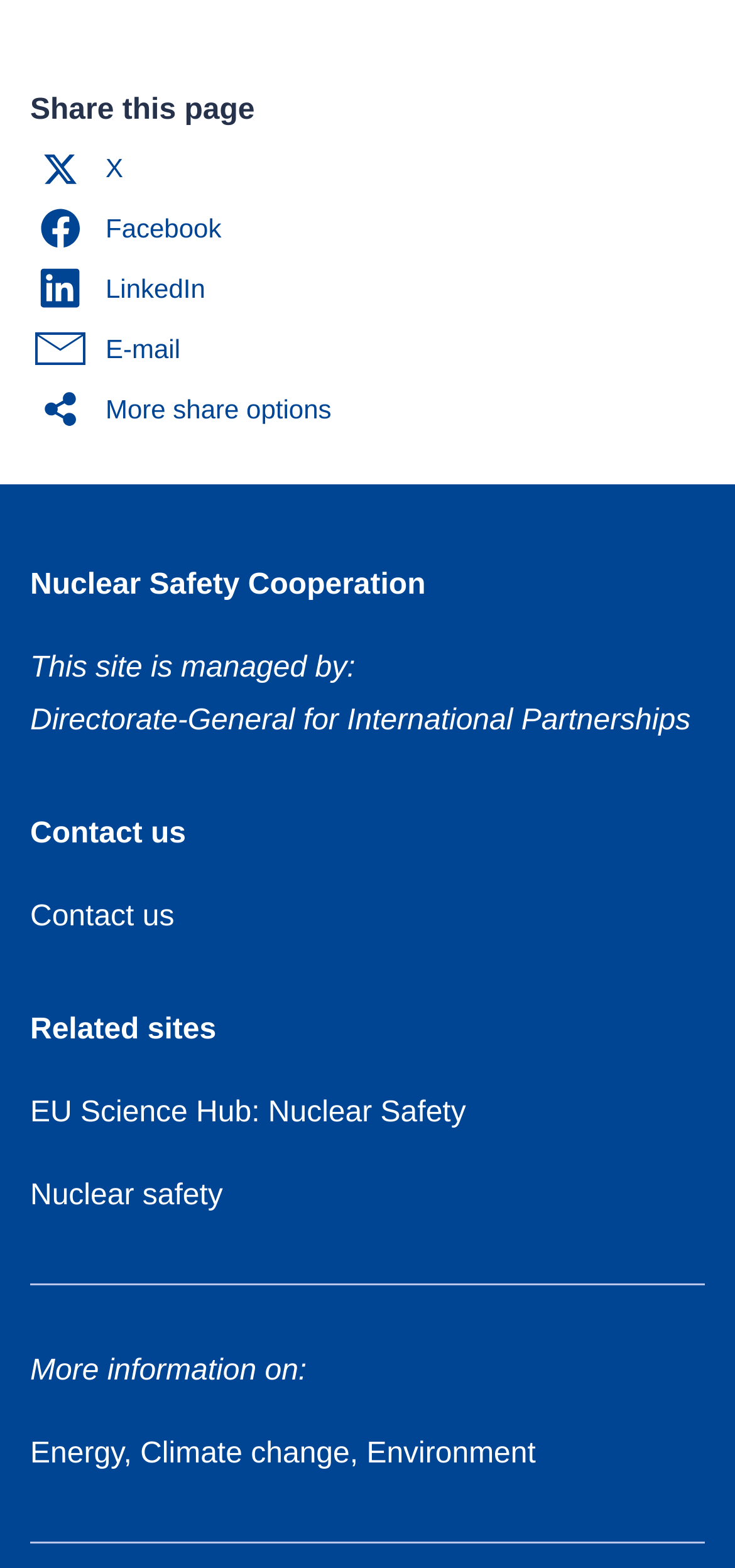Locate the bounding box coordinates of the clickable element to fulfill the following instruction: "Visit Nuclear Safety Cooperation page". Provide the coordinates as four float numbers between 0 and 1 in the format [left, top, right, bottom].

[0.041, 0.362, 0.579, 0.383]